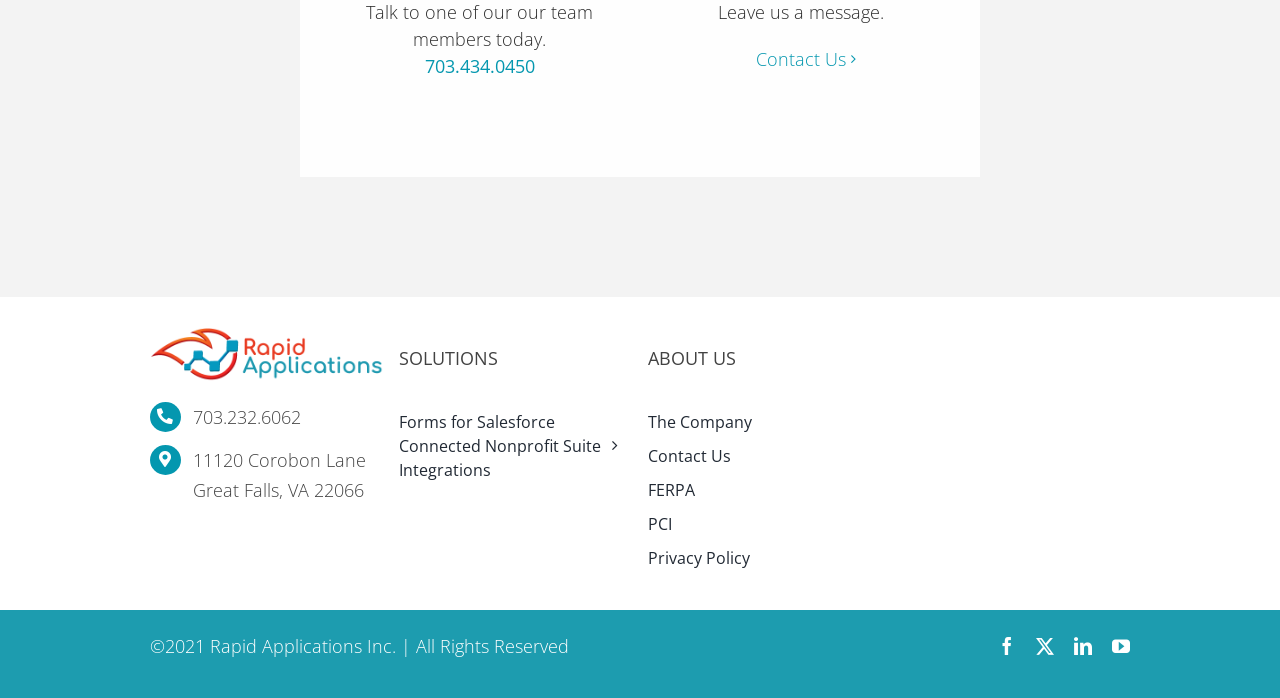Can you identify the bounding box coordinates of the clickable region needed to carry out this instruction: 'view Connected Nonprofit Suite'? The coordinates should be four float numbers within the range of 0 to 1, stated as [left, top, right, bottom].

[0.312, 0.622, 0.494, 0.656]